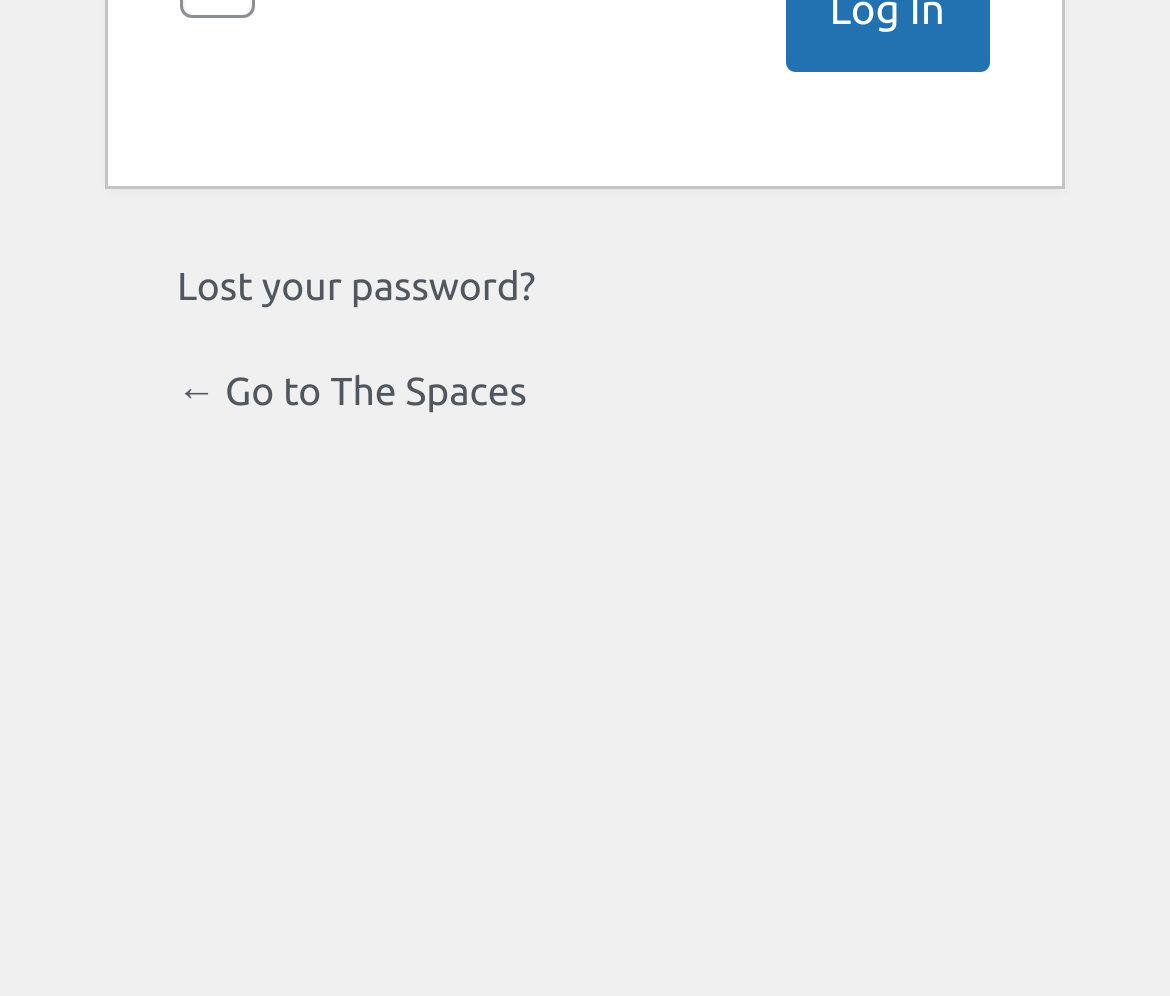Bounding box coordinates are specified in the format (top-left x, top-left y, bottom-right x, bottom-right y). All values are floating point numbers bounded between 0 and 1. Please provide the bounding box coordinate of the region this sentence describes: ← Go to The Spaces

[0.151, 0.373, 0.45, 0.416]